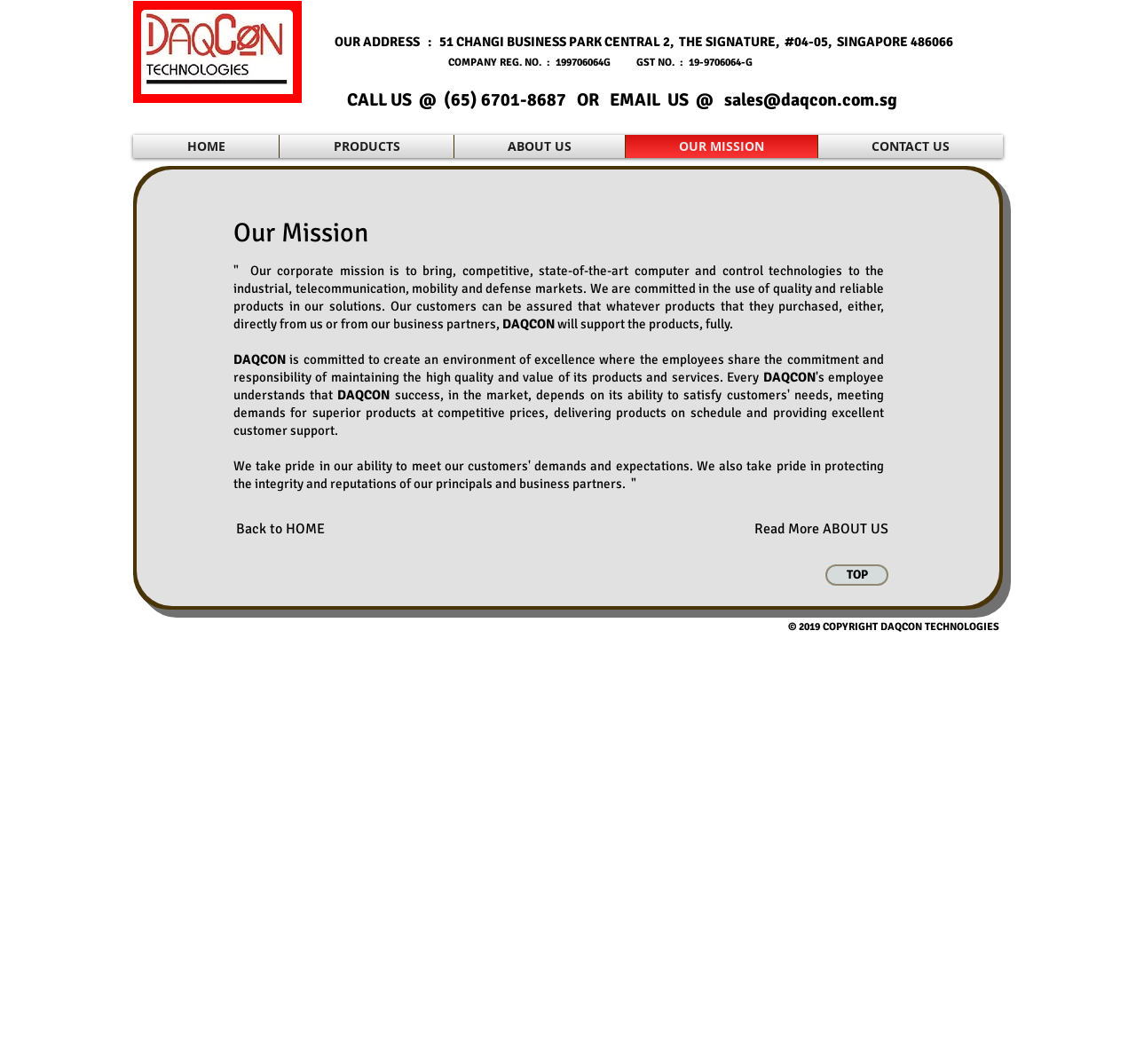Using the format (top-left x, top-left y, bottom-right x, bottom-right y), and given the element description, identify the bounding box coordinates within the screenshot: Back to HOME

[0.208, 0.48, 0.319, 0.514]